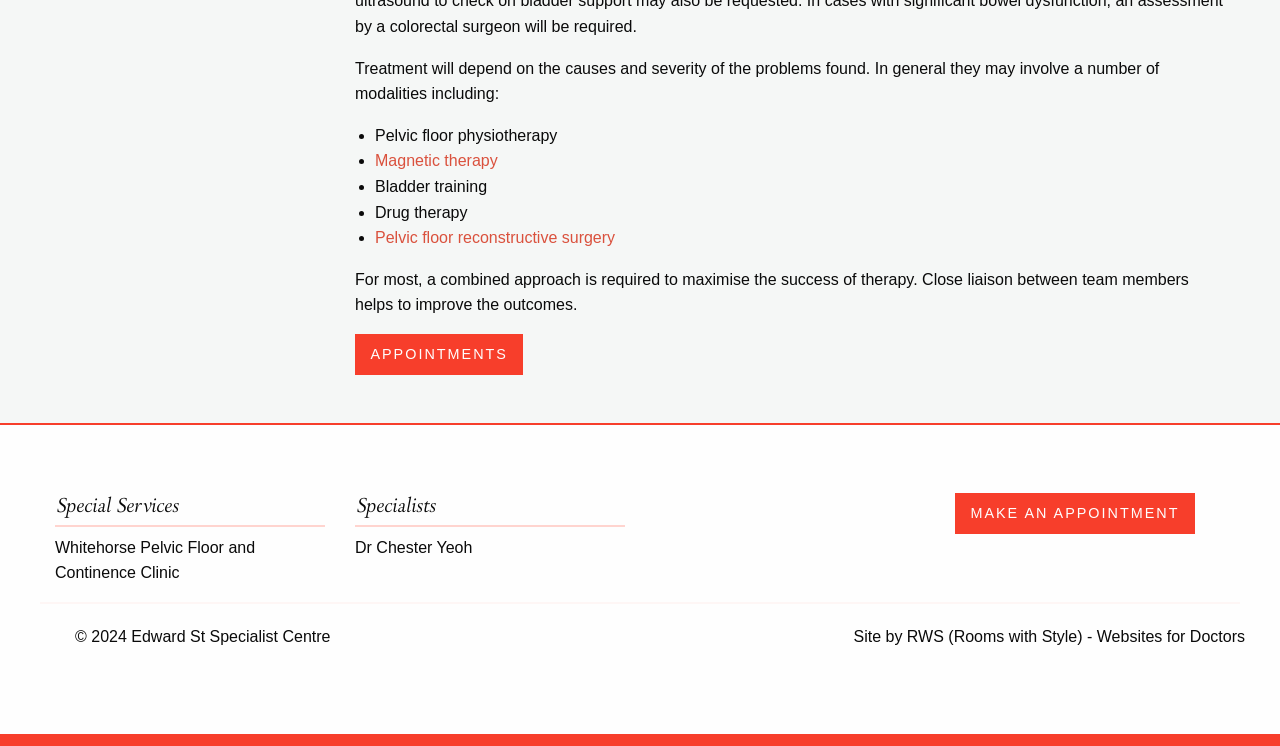Identify the bounding box coordinates for the UI element described as follows: Forum topics. Use the format (top-left x, top-left y, bottom-right x, bottom-right y) and ensure all values are floating point numbers between 0 and 1.

None